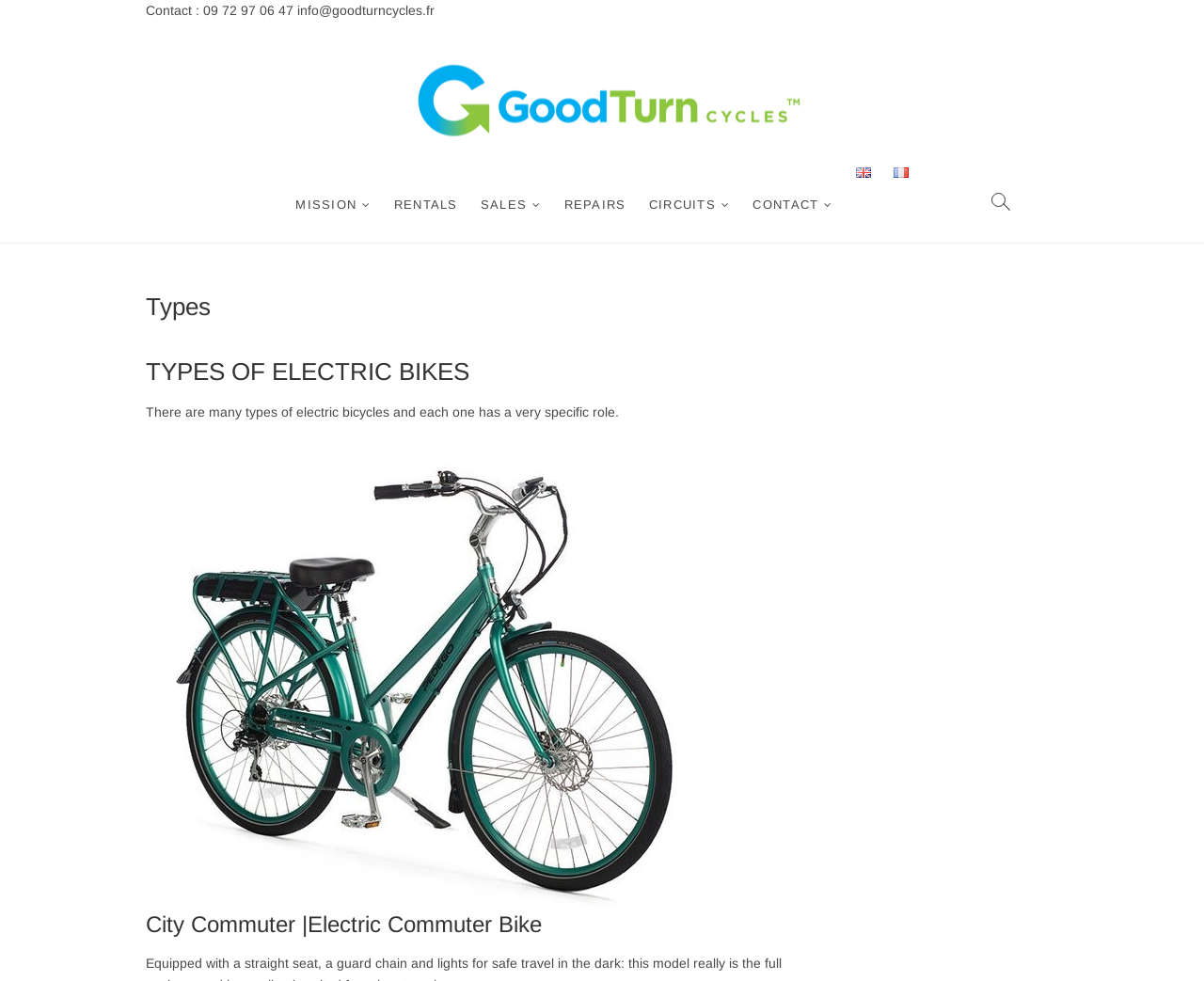Please identify the bounding box coordinates of the element's region that should be clicked to execute the following instruction: "Click the 'Donations' link". The bounding box coordinates must be four float numbers between 0 and 1, i.e., [left, top, right, bottom].

None